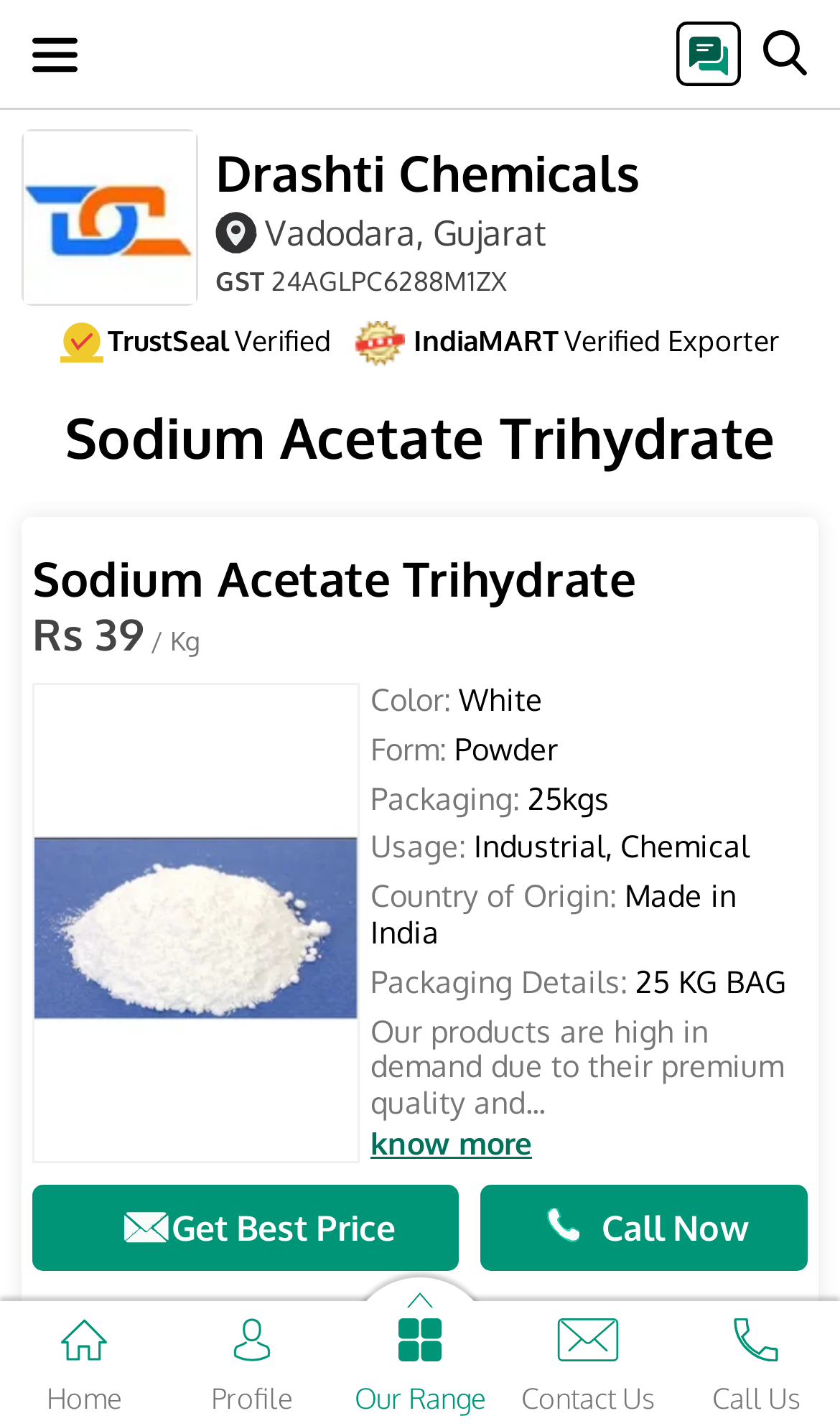Could you highlight the region that needs to be clicked to execute the instruction: "Go to Home"?

[0.0, 0.912, 0.2, 0.993]